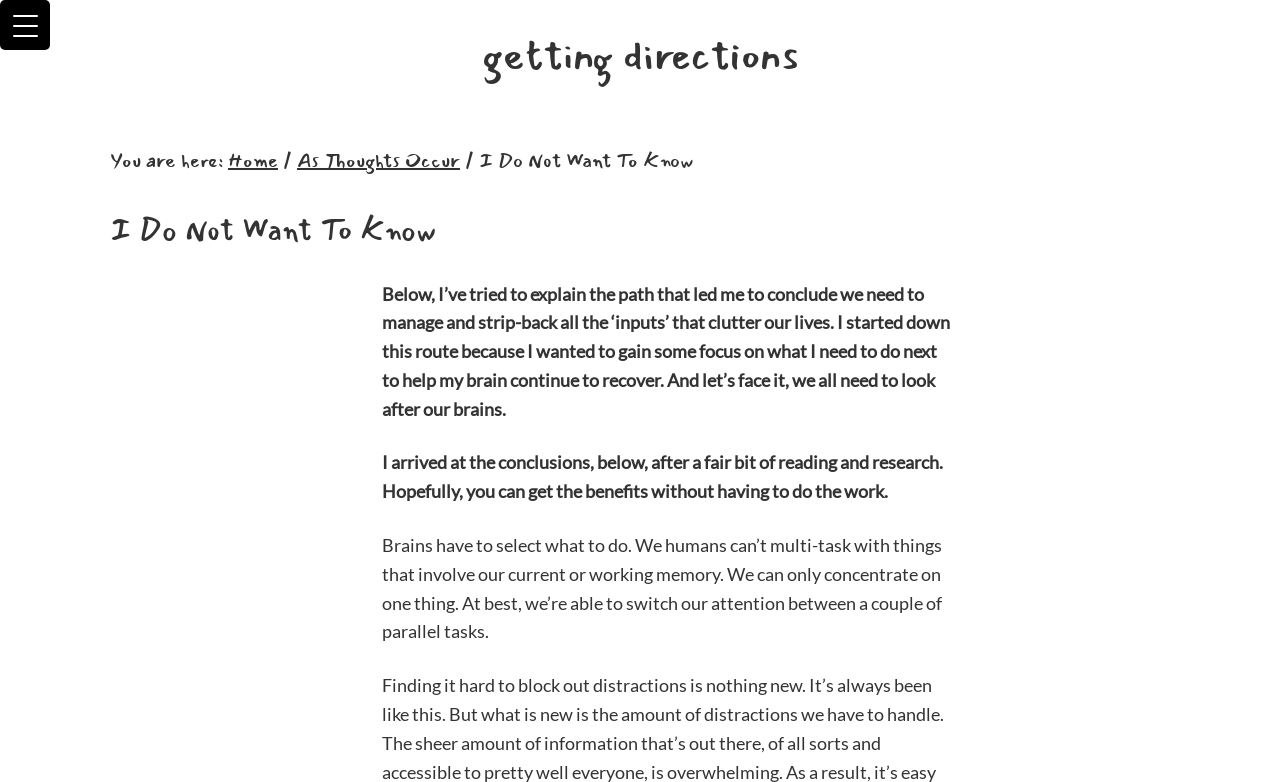Identify the headline of the webpage and generate its text content.

I Do Not Want To Know